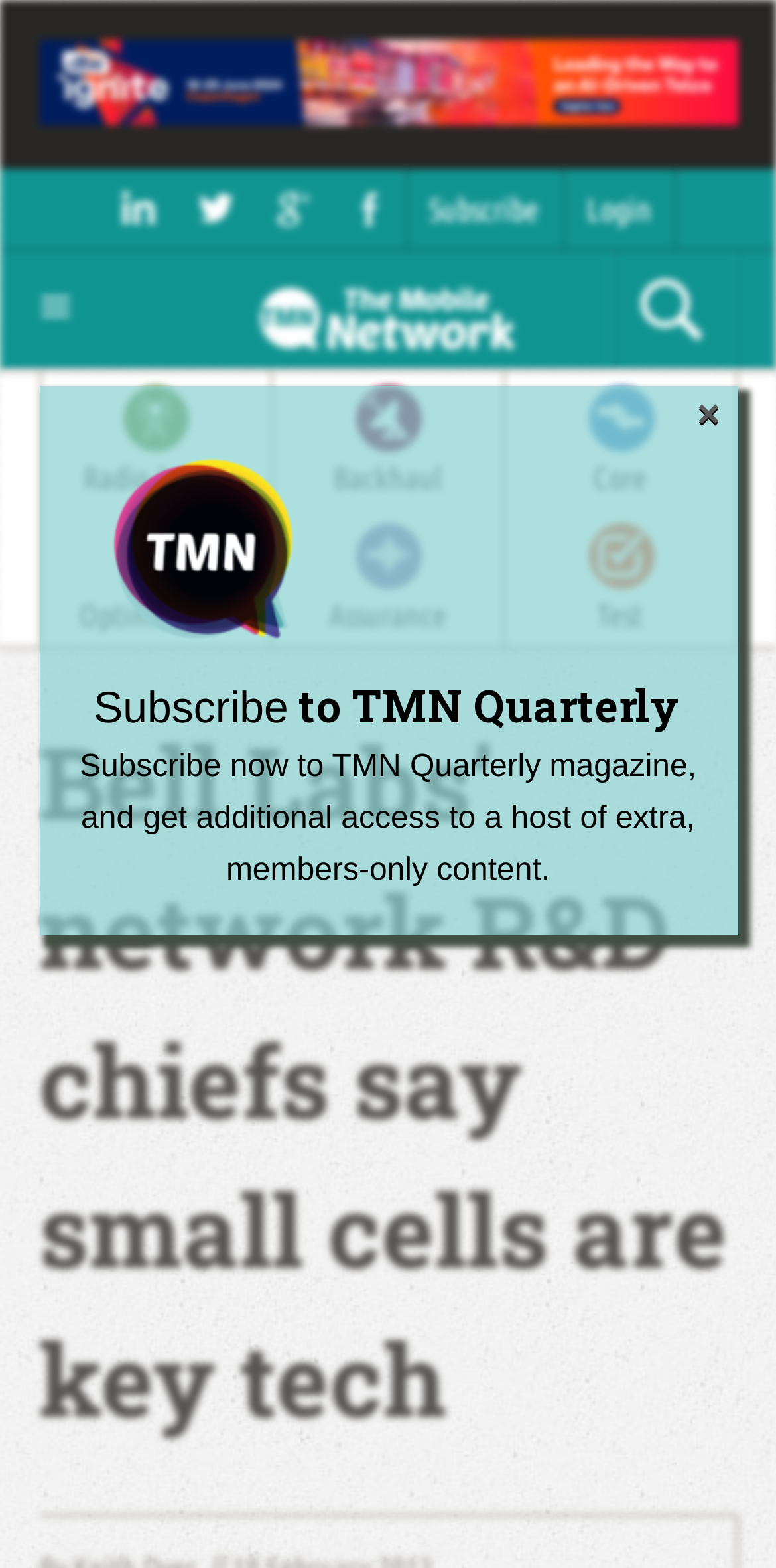What are the main categories on the website?
Using the image as a reference, answer with just one word or a short phrase.

NEWS, FEATURES, OPINION, PUBLICATIONS, EVENTS, CONTACT US, ABOUT US